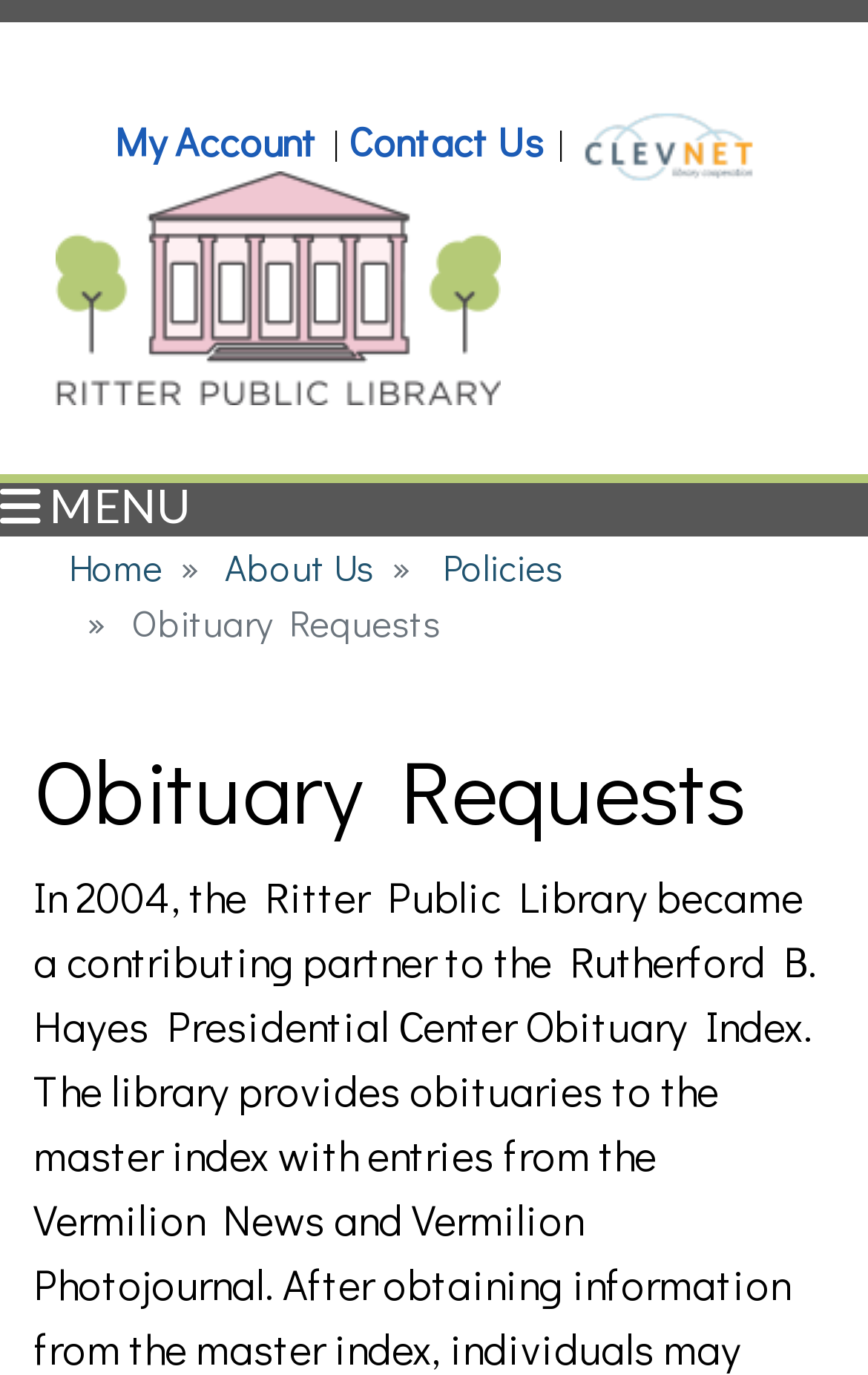Please locate the bounding box coordinates of the element that should be clicked to achieve the given instruction: "view obituary requests".

[0.038, 0.536, 0.962, 0.614]